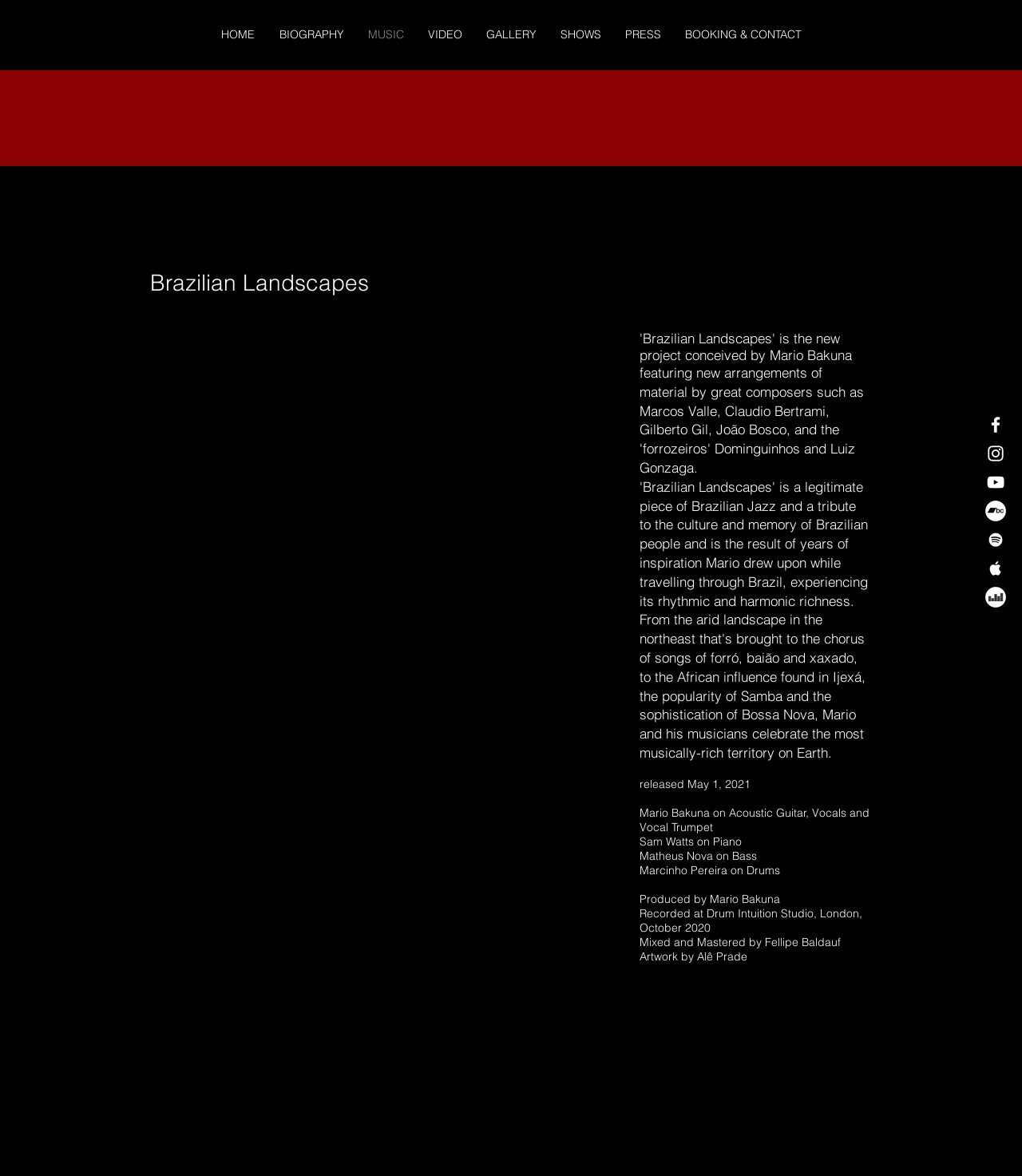Locate the bounding box coordinates of the area to click to fulfill this instruction: "View Master Logger Certification". The bounding box should be presented as four float numbers between 0 and 1, in the order [left, top, right, bottom].

None